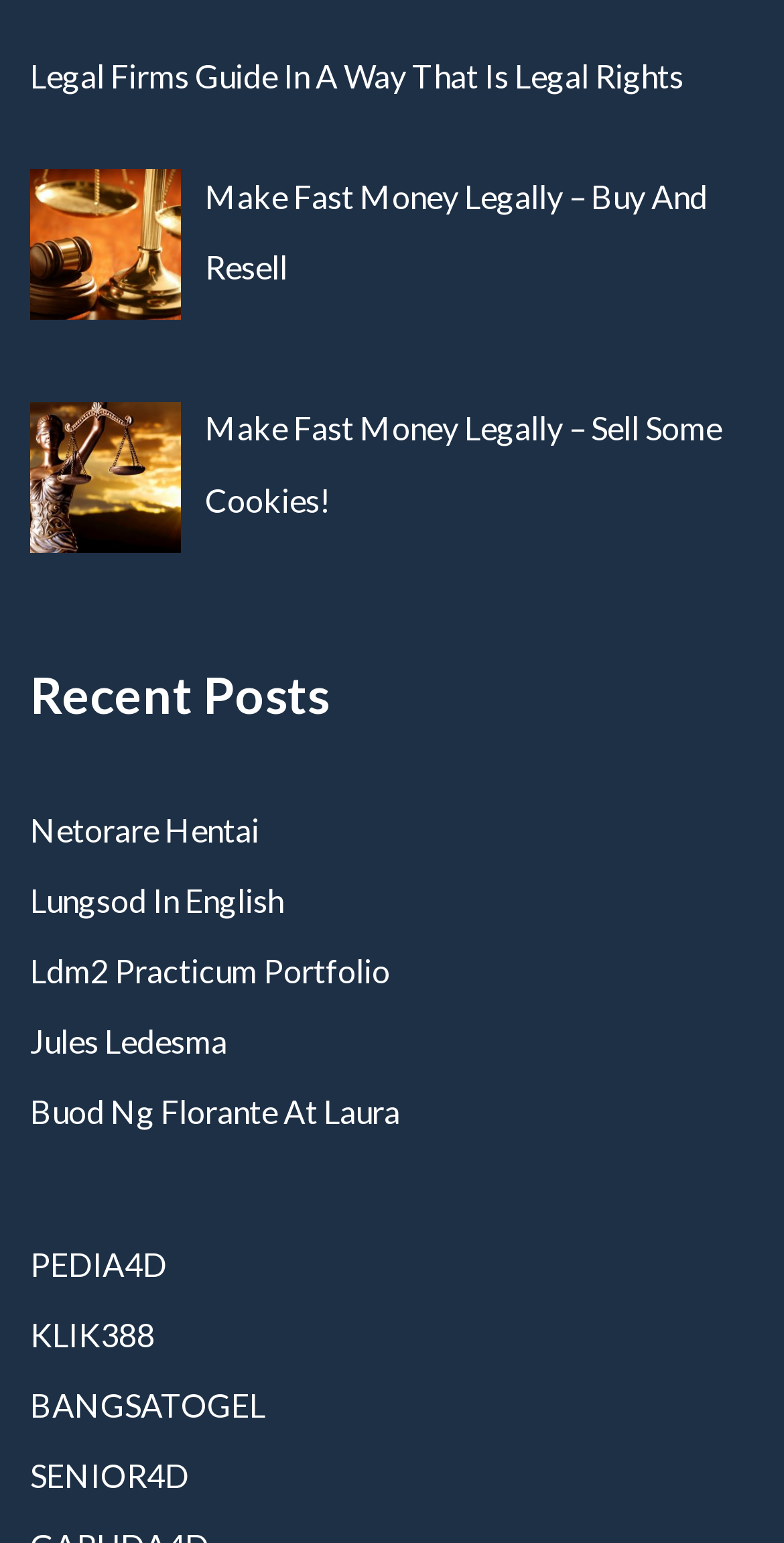What is the category of the posts listed?
Examine the screenshot and reply with a single word or phrase.

Recent Posts